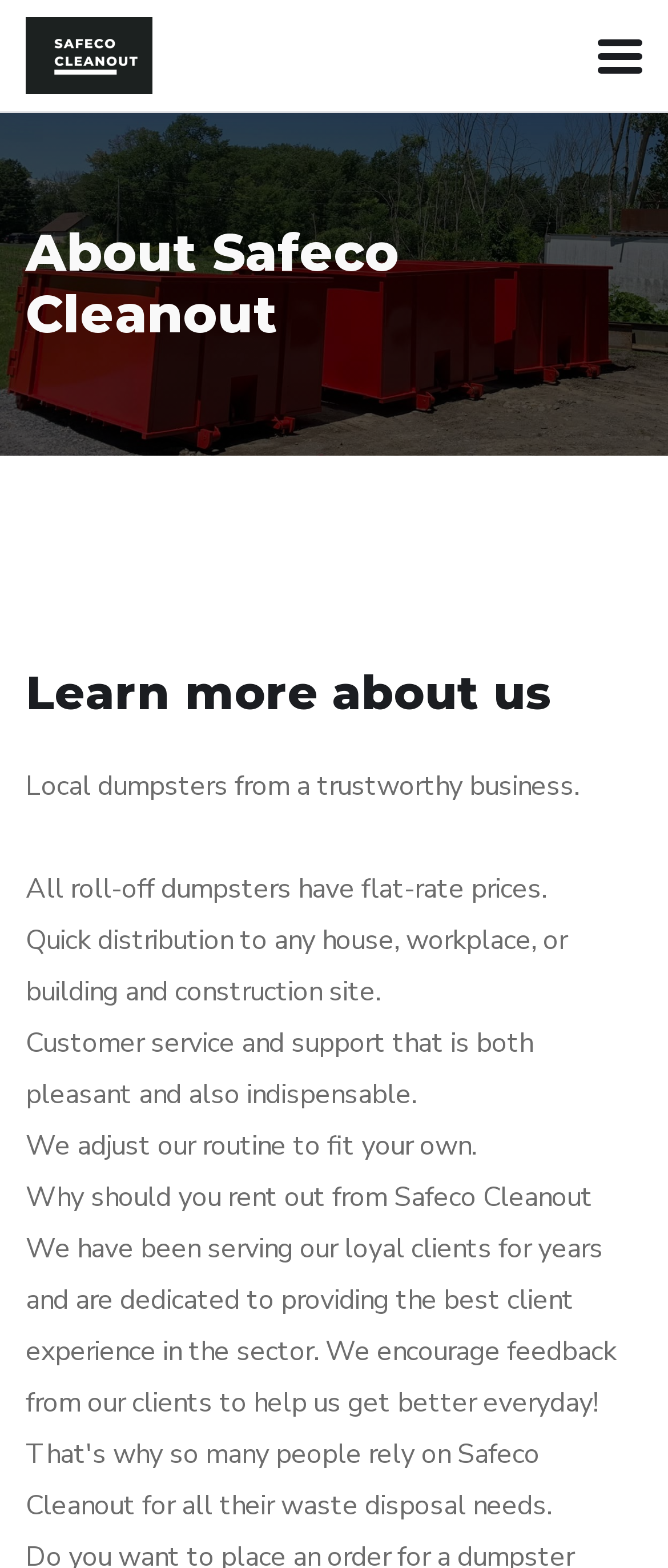Respond to the following question with a brief word or phrase:
What is the focus of the company's customer service?

Pleasant and indispensable